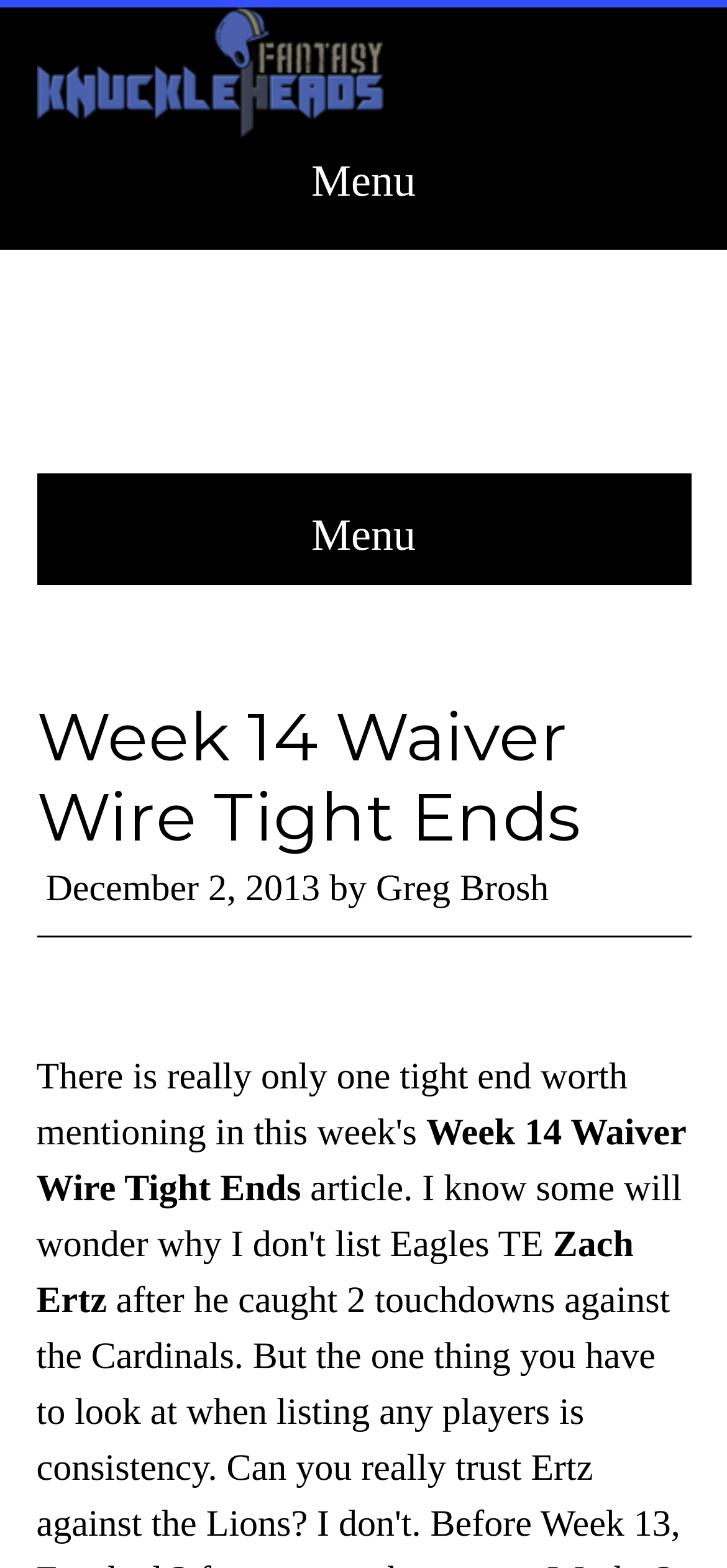What is the main topic of the article?
Answer the question based on the image using a single word or a brief phrase.

Waiver Wire Tight Ends